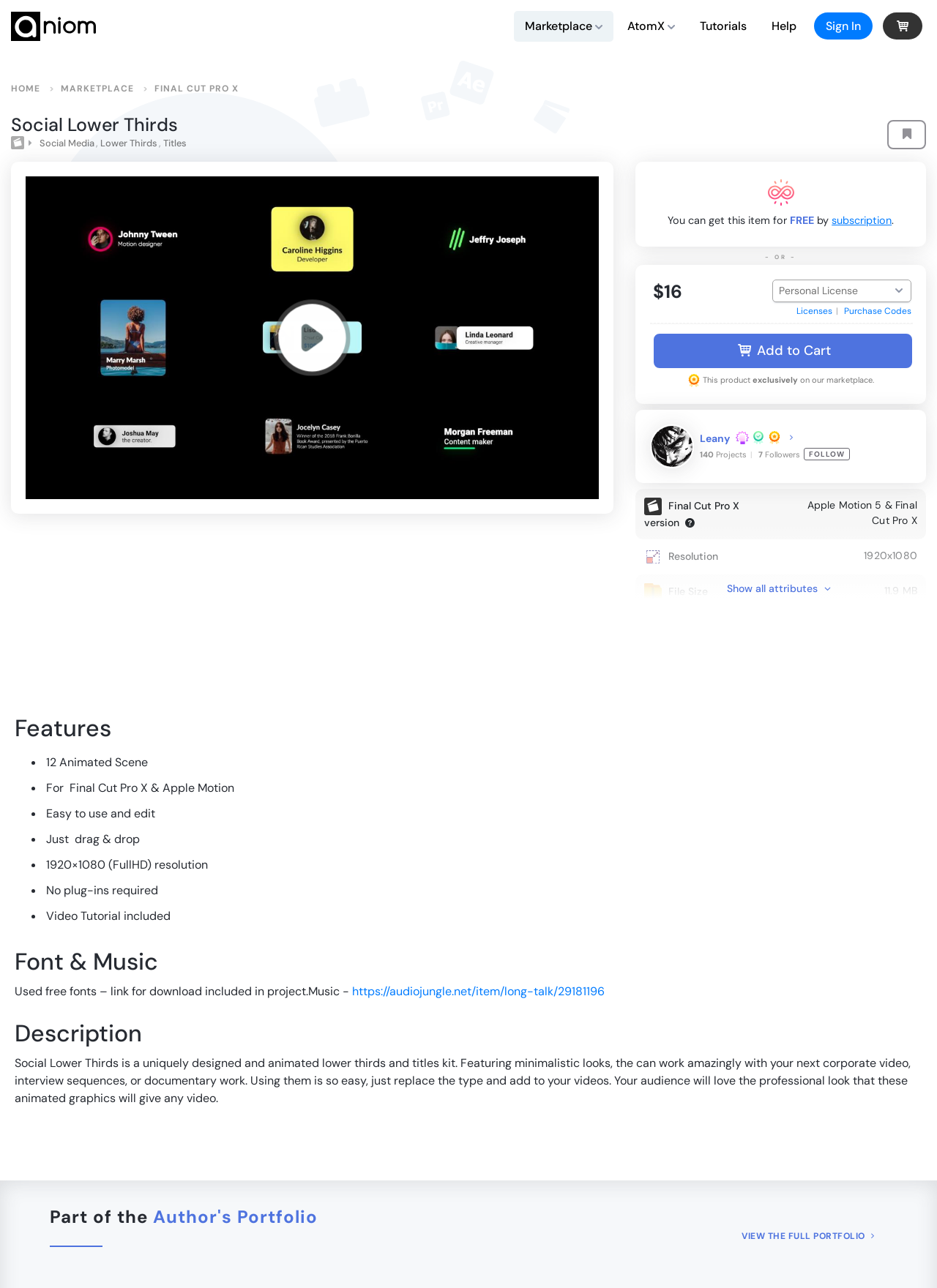What is the name of the product?
Please analyze the image and answer the question with as much detail as possible.

The name of the product can be found in the heading element with the text 'Social Lower Thirds' which is located at the top of the webpage.